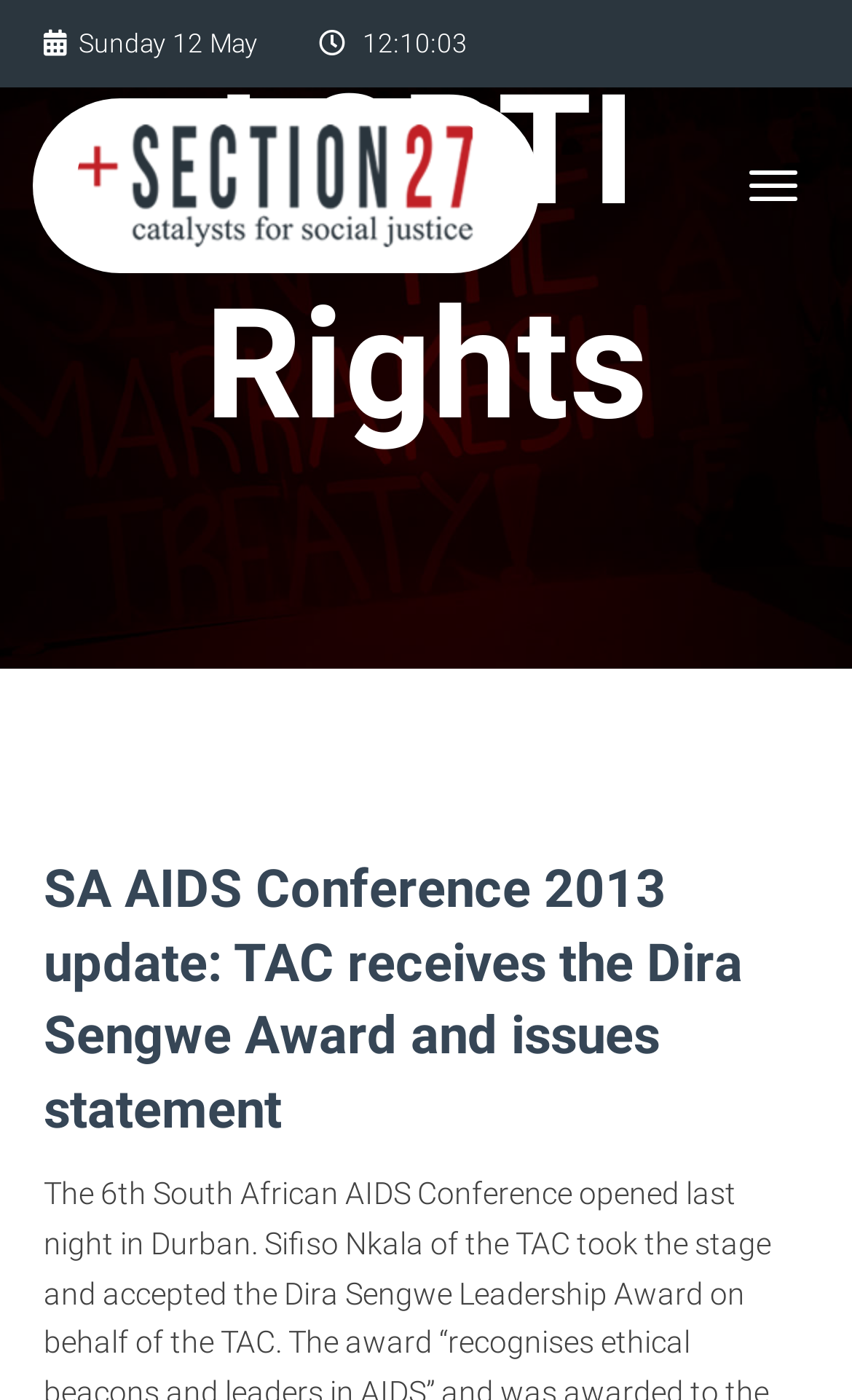Please provide a comprehensive response to the question based on the details in the image: What is the purpose of the button on the webpage?

I examined the webpage elements and found a button with the text 'TOGGLE NAVIGATION', which suggests that it is used to toggle the navigation menu on the webpage.